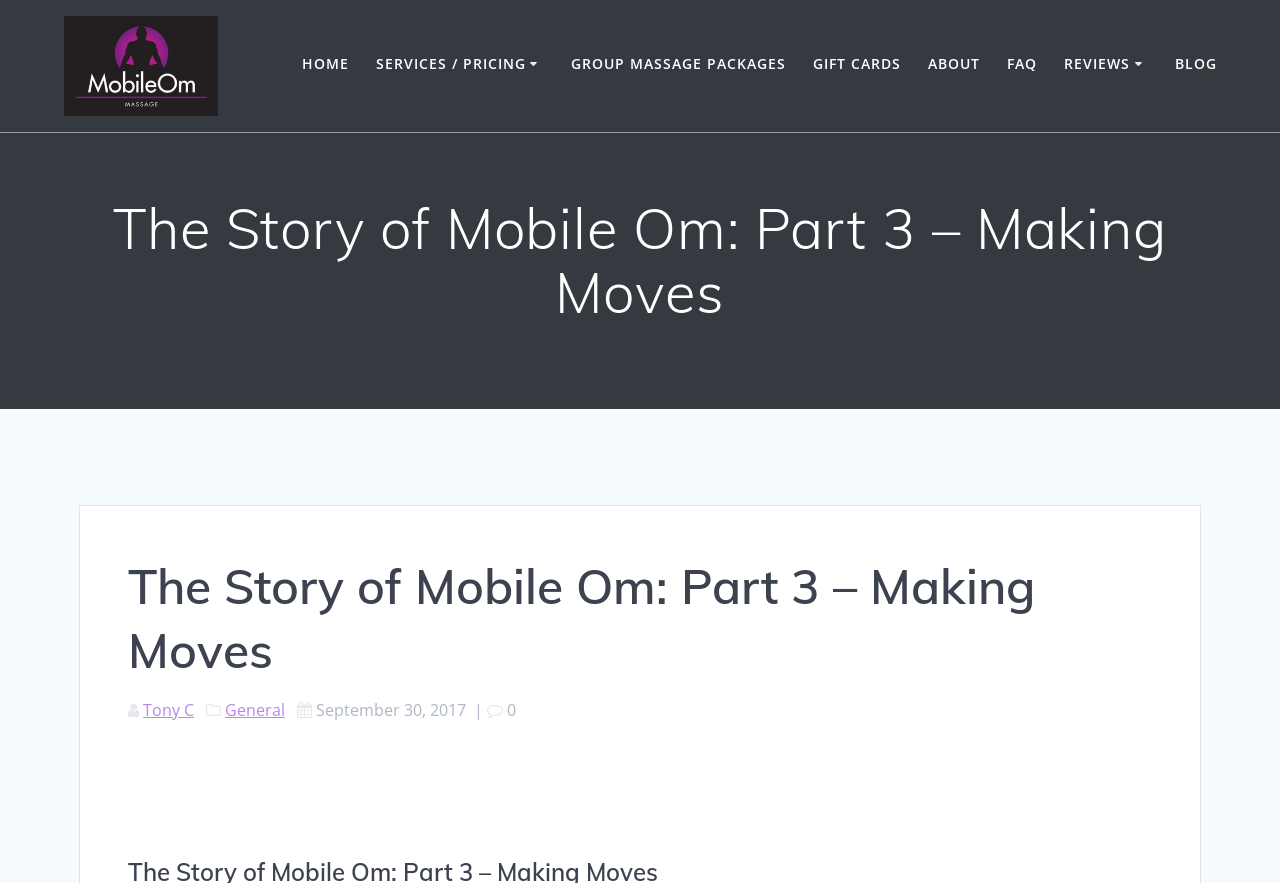Identify the bounding box coordinates for the UI element that matches this description: "Home".

[0.236, 0.06, 0.272, 0.089]